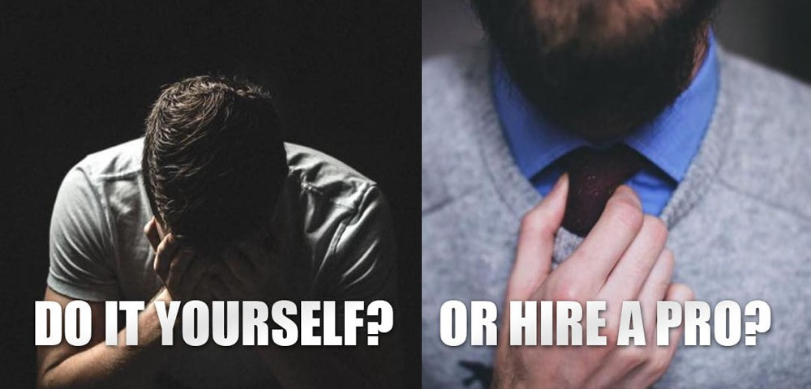What is the attire of the person on the right?
Please elaborate on the answer to the question with detailed information.

The person on the right is described as 'well-groomed' and is shown adjusting their tie, which indicates that they are wearing formal attire, likely a suit and tie. This attire is often associated with professionalism and confidence.